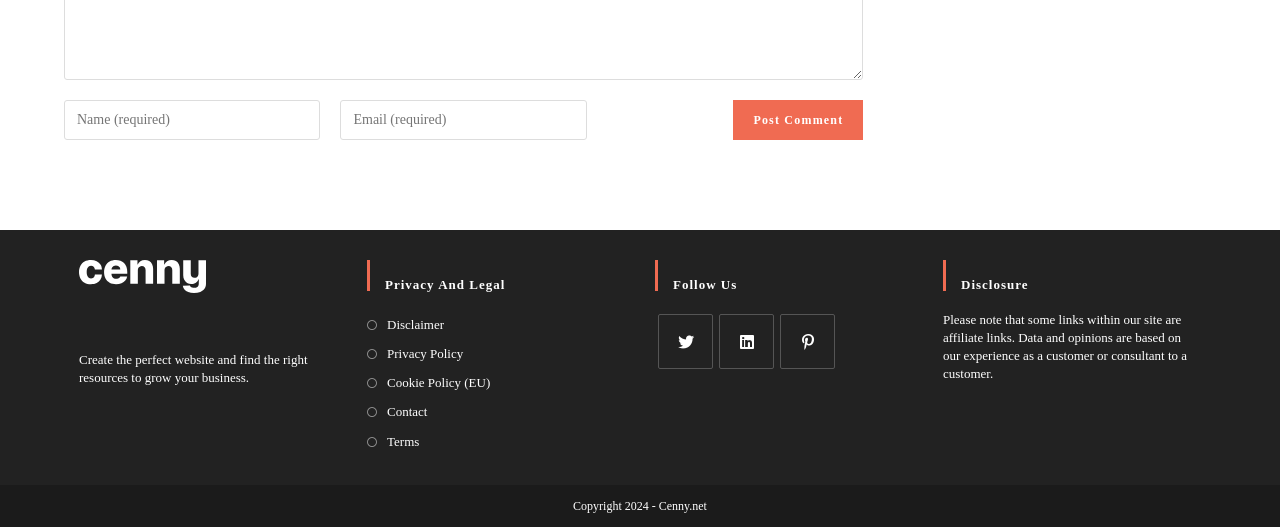Find the bounding box of the UI element described as: "Terms". The bounding box coordinates should be given as four float values between 0 and 1, i.e., [left, top, right, bottom].

[0.287, 0.821, 0.328, 0.855]